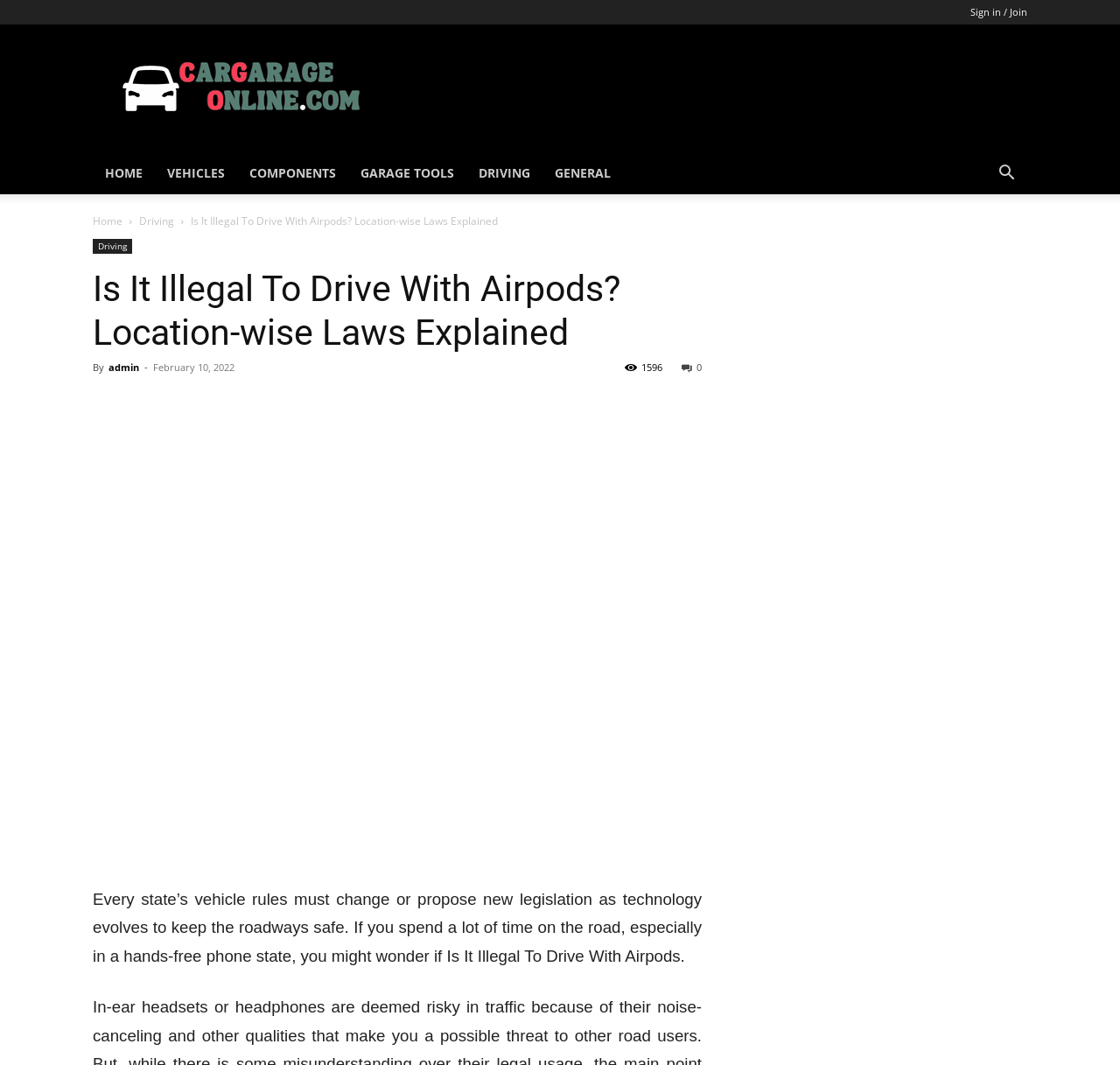Locate and extract the text of the main heading on the webpage.

Is It Illegal To Drive With Airpods? Location-wise Laws Explained